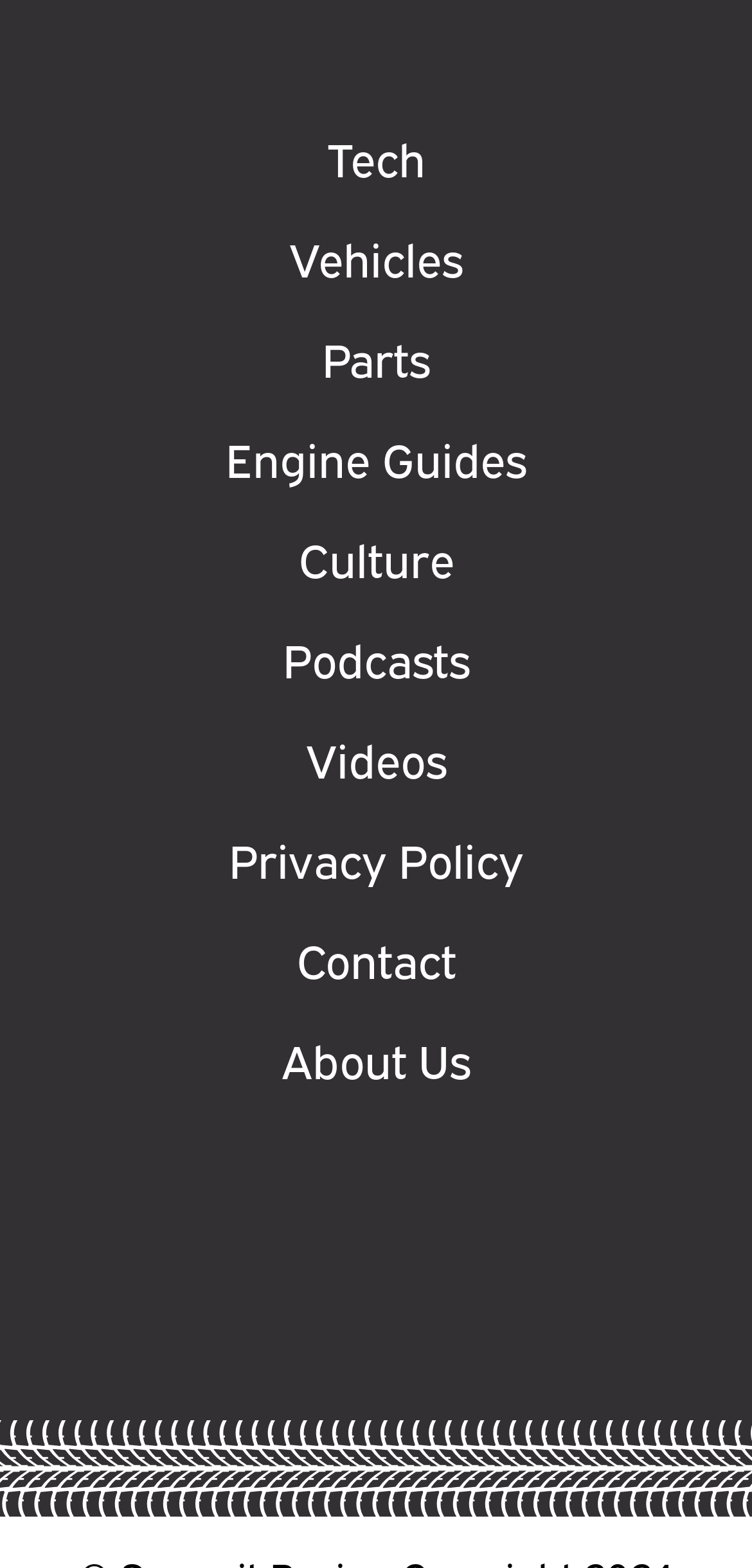Based on the image, please elaborate on the answer to the following question:
What is the last link in the footer navigation?

By examining the footer navigation section, I found that the last link listed is 'About Us', which has a bounding box coordinate of [0.374, 0.655, 0.626, 0.699].